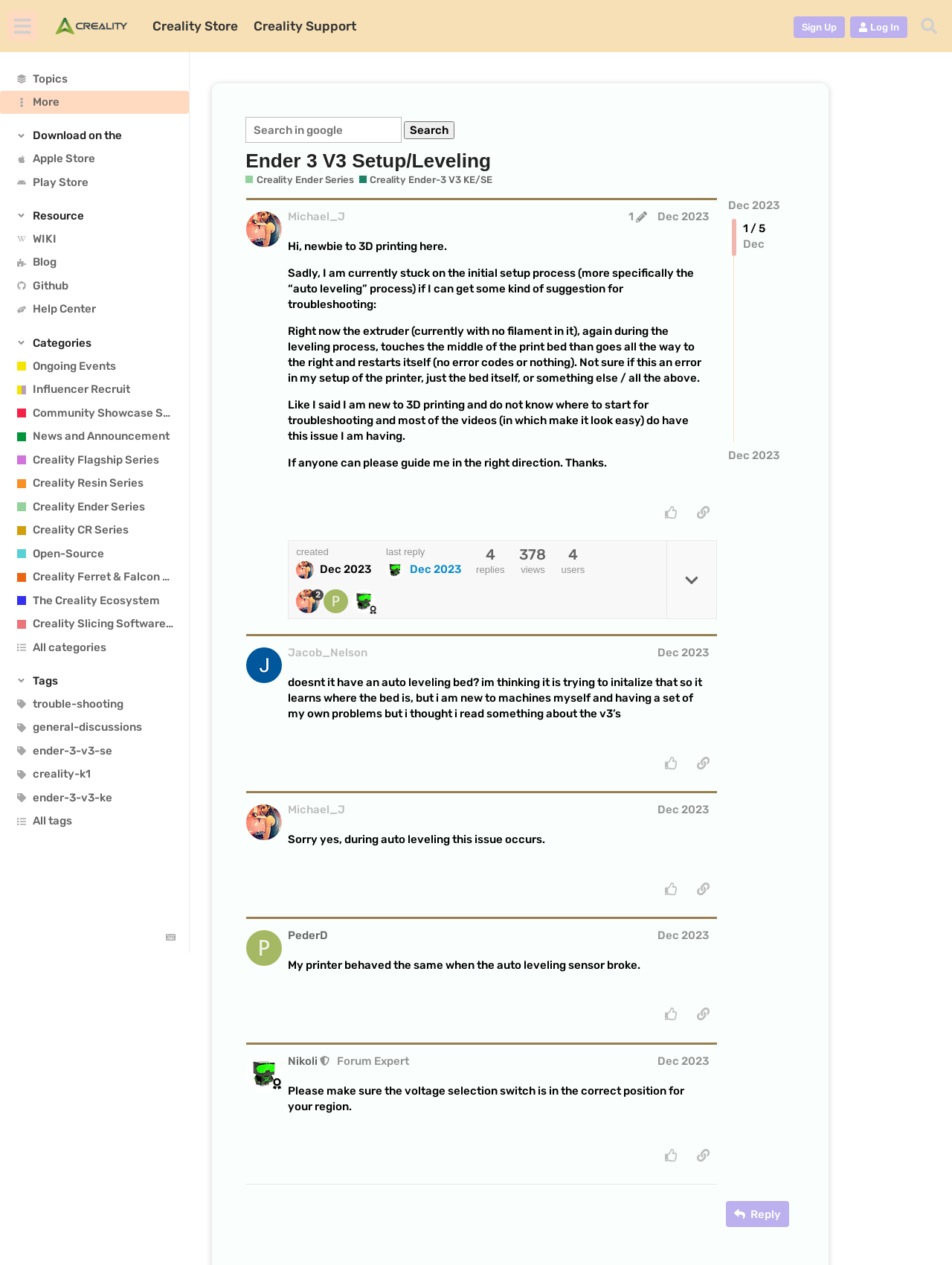What is the date of the latest post on the current page?
Answer the question based on the image using a single word or a brief phrase.

Dec 25, 2023